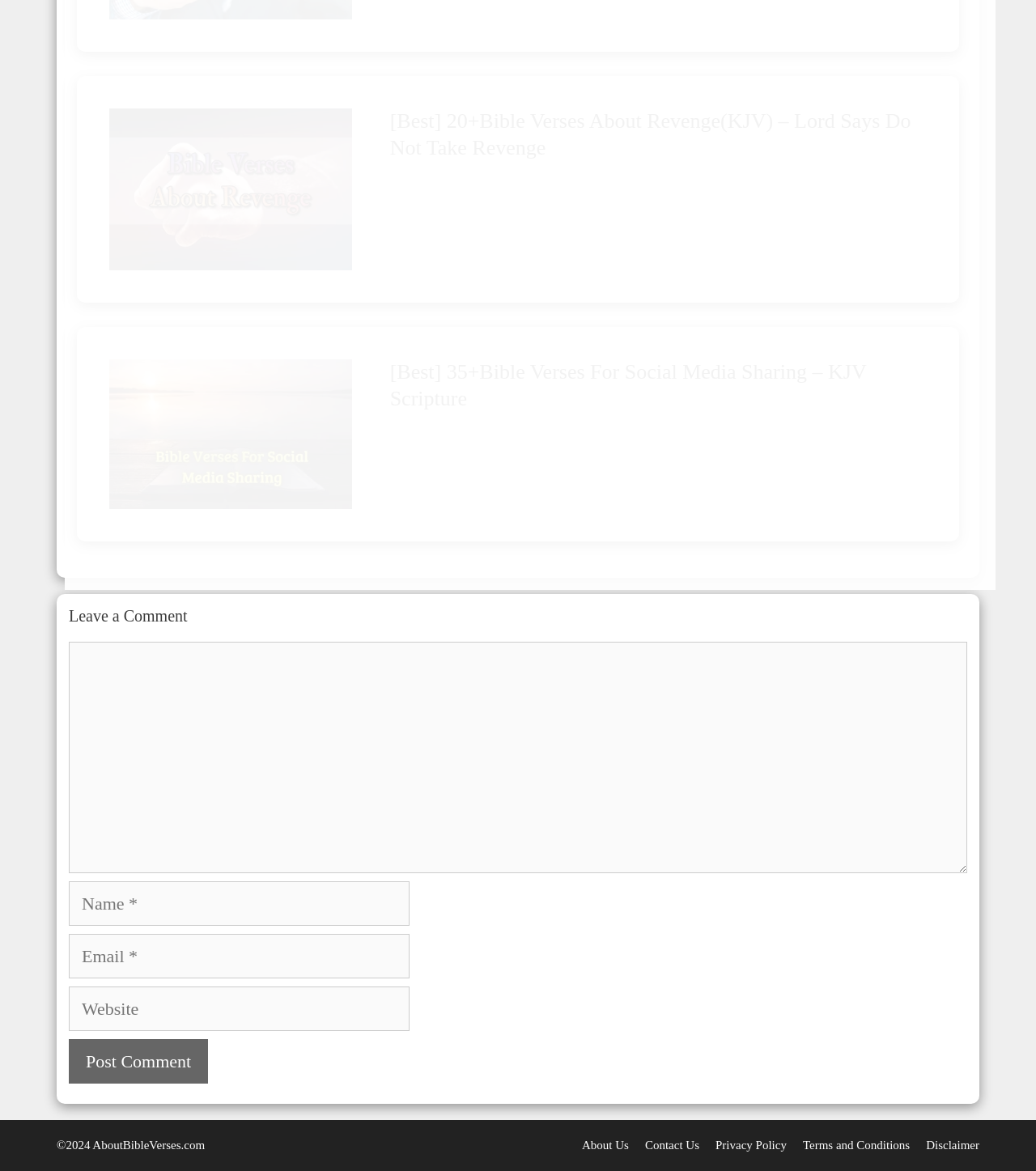Identify the bounding box of the UI component described as: "parent_node: Comment name="comment"".

[0.066, 0.548, 0.934, 0.746]